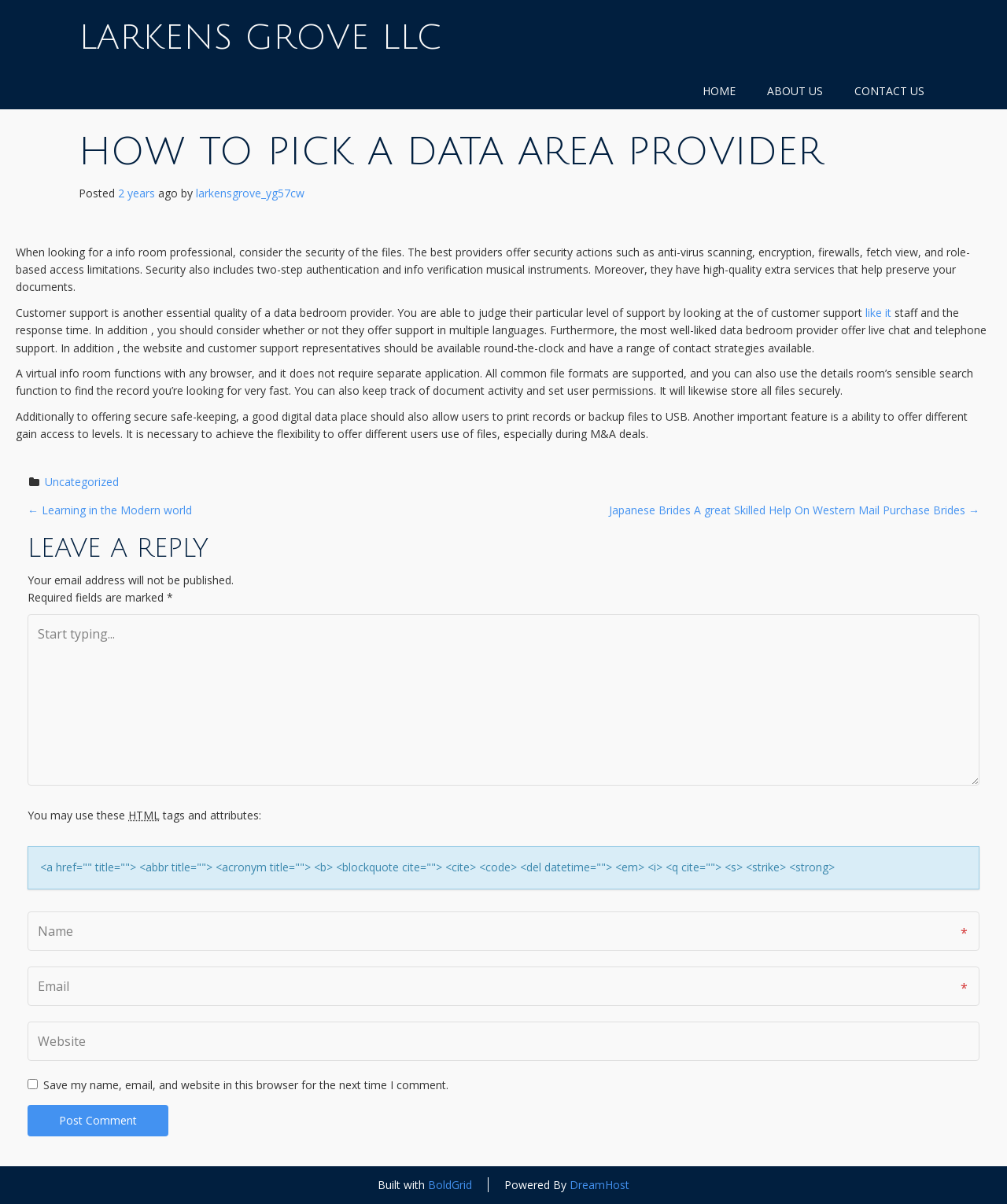What feature allows users to find documents quickly in a virtual data room?
Refer to the image and provide a concise answer in one word or phrase.

Smart search function